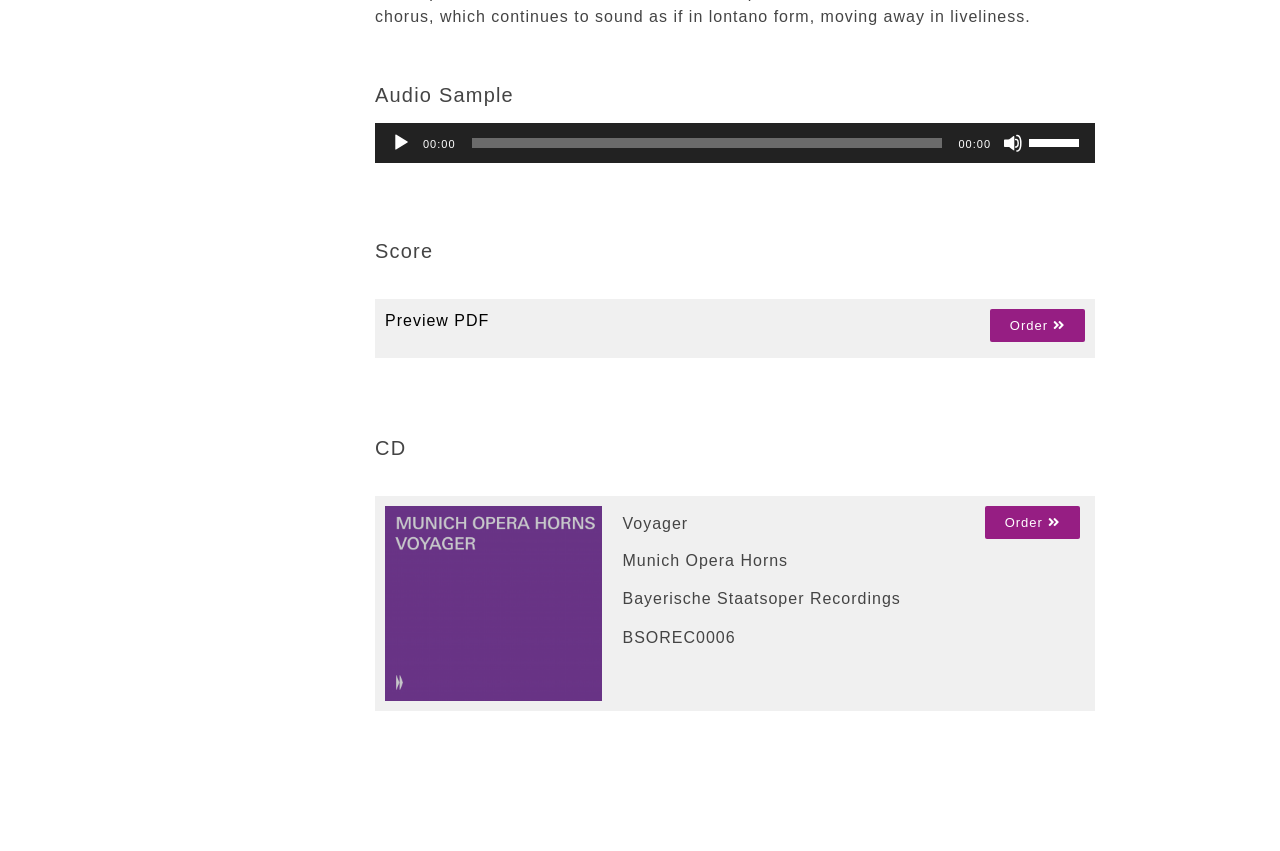Please locate the bounding box coordinates of the element that should be clicked to complete the given instruction: "Order the CD".

[0.769, 0.594, 0.844, 0.633]